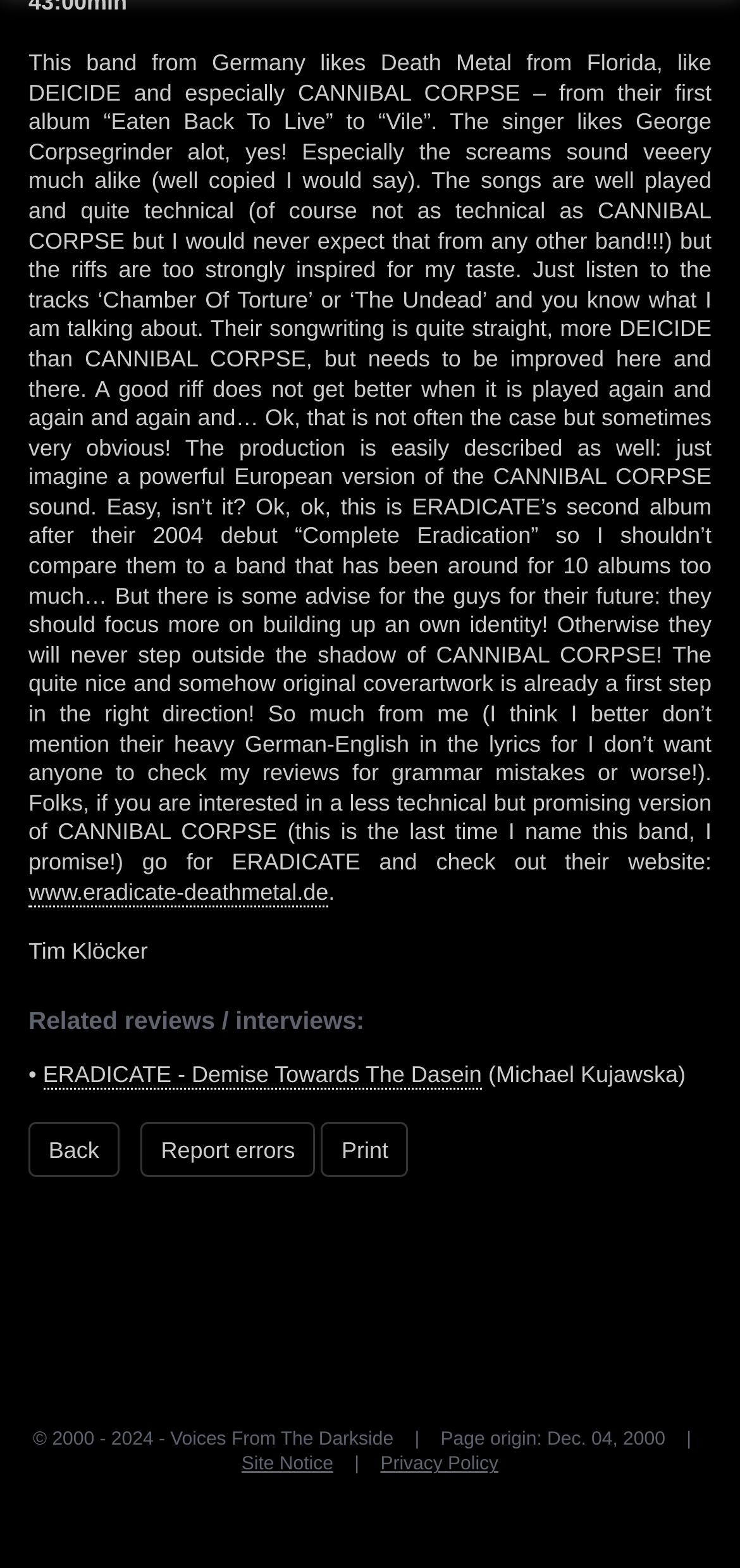Who is the reviewer of the album?
Using the details shown in the screenshot, provide a comprehensive answer to the question.

The reviewer of the album is Tim Klöcker, whose name is mentioned at the end of the review.